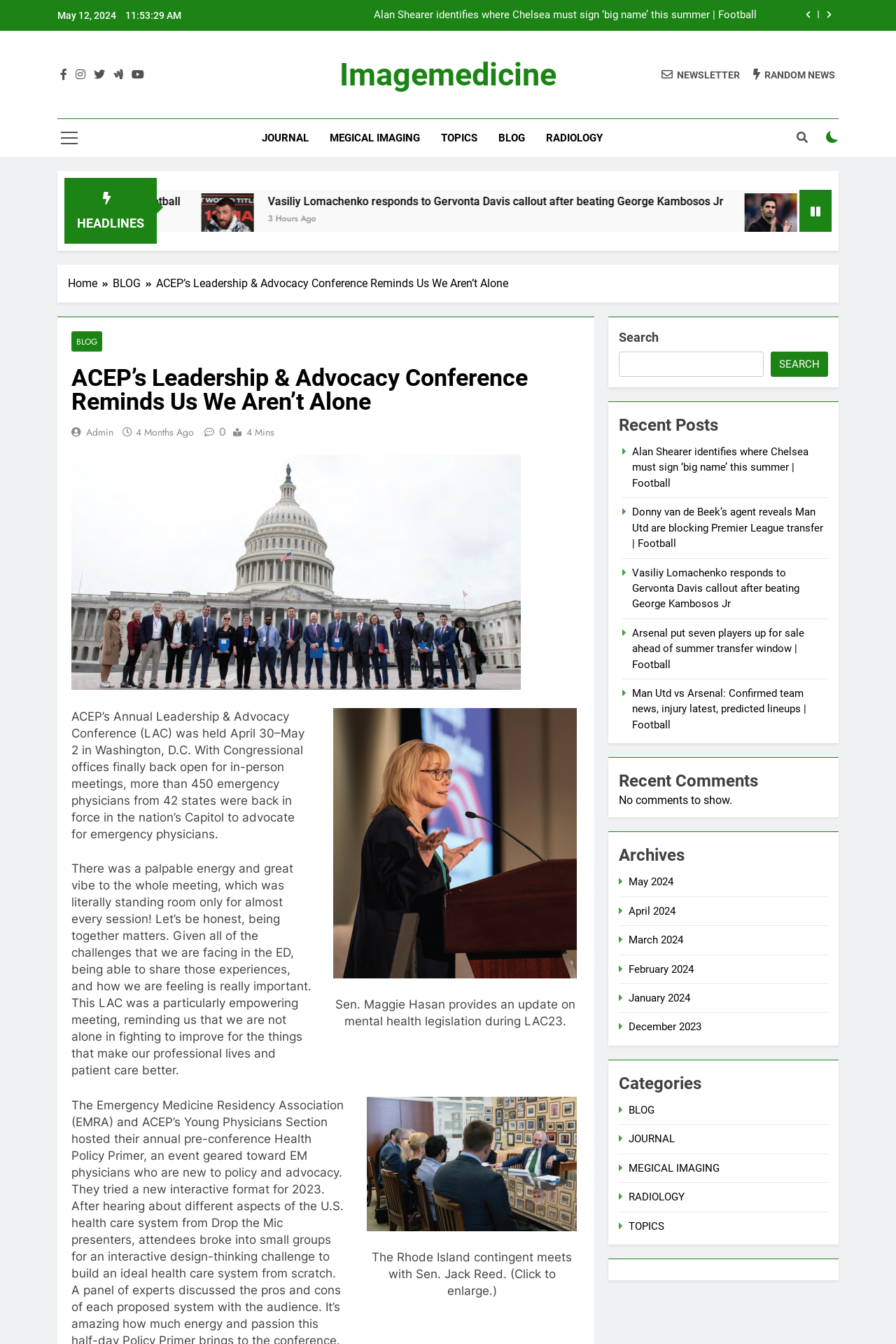Identify the bounding box of the UI element that matches this description: "0".

[0.223, 0.315, 0.252, 0.327]